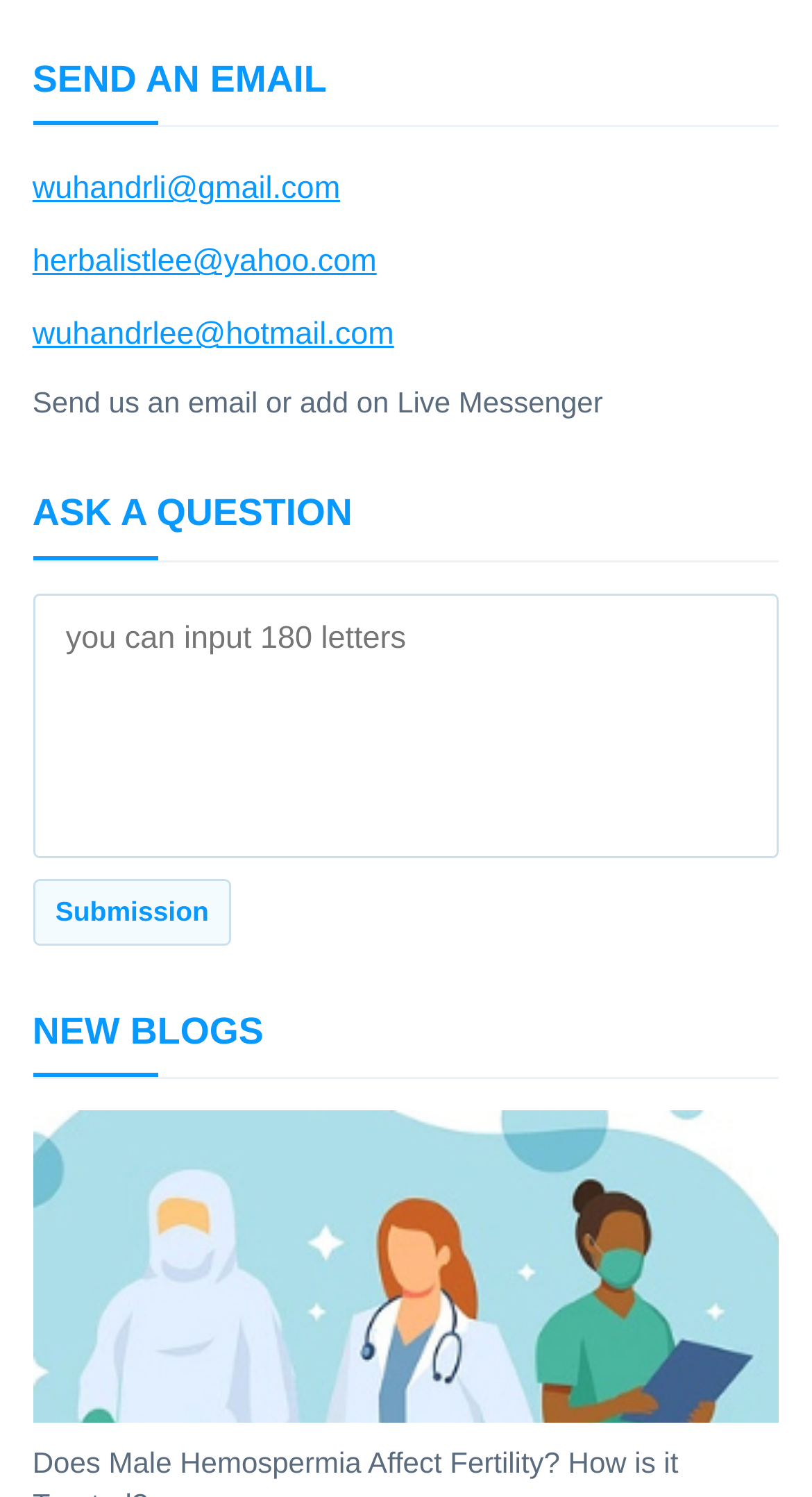Look at the image and give a detailed response to the following question: What is the purpose of the textbox?

The textbox is located below the 'ASK A QUESTION' heading and has a description 'you can input 180 letters', indicating that it is meant for users to input their questions.